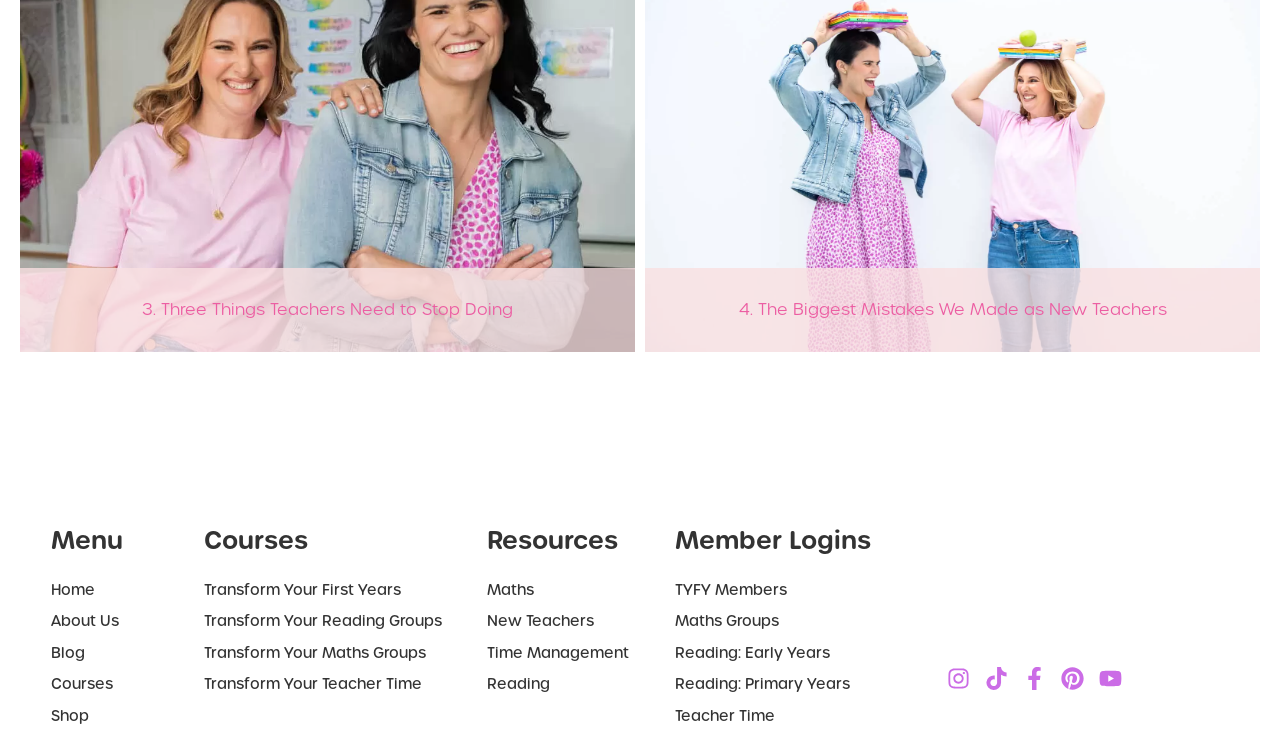Could you specify the bounding box coordinates for the clickable section to complete the following instruction: "Click the 'Instagram' link"?

[0.74, 0.905, 0.758, 0.936]